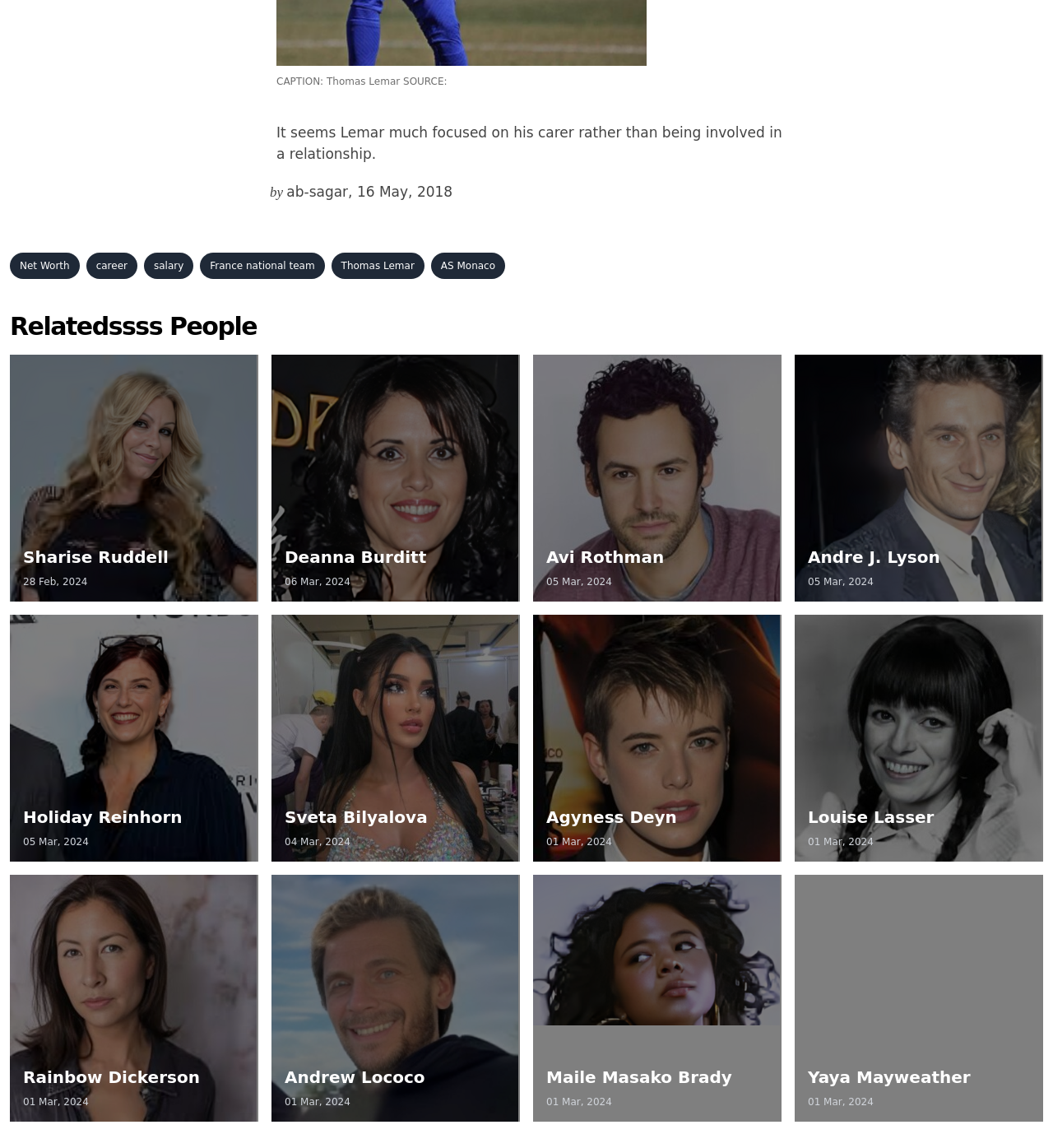Give a one-word or short phrase answer to the question: 
What is the topic related to Thomas Lemar?

France national team